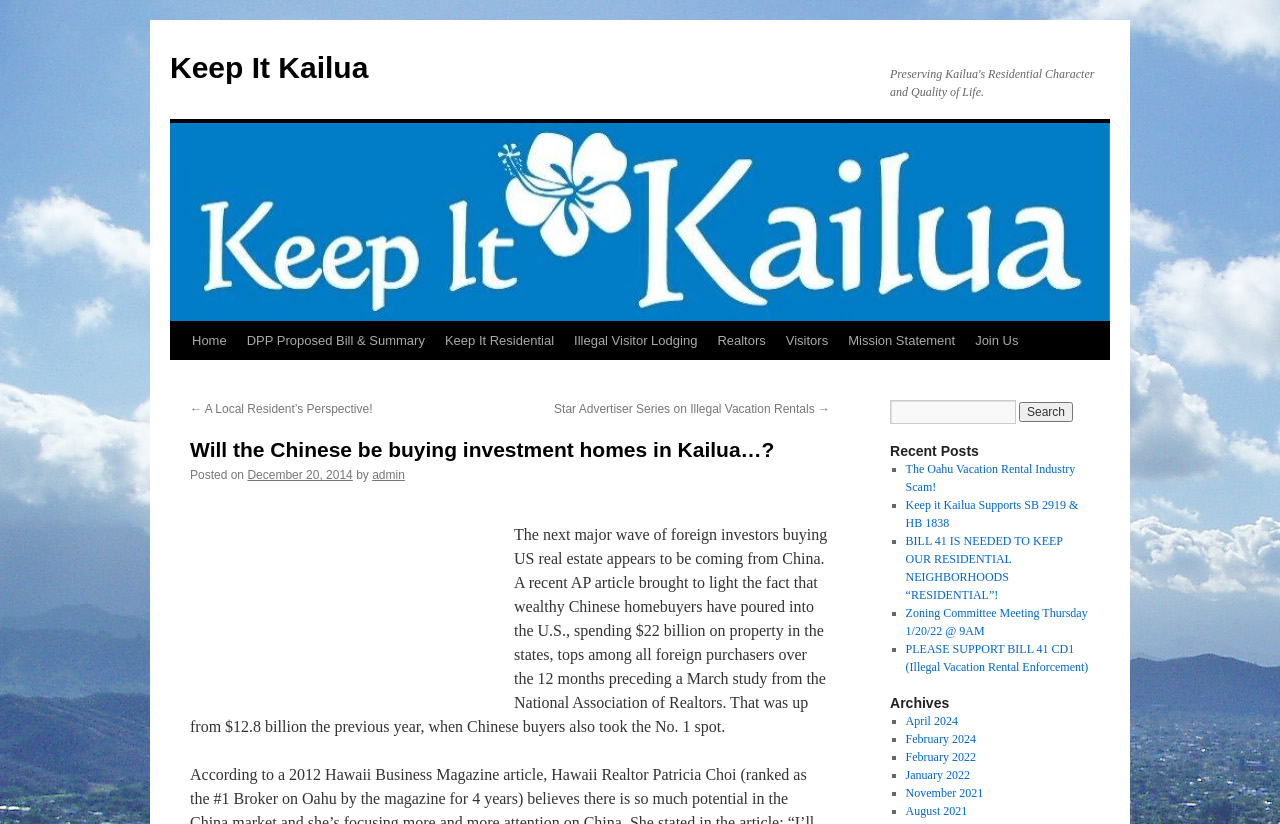Please identify the bounding box coordinates for the region that you need to click to follow this instruction: "Explore the recommended products".

None